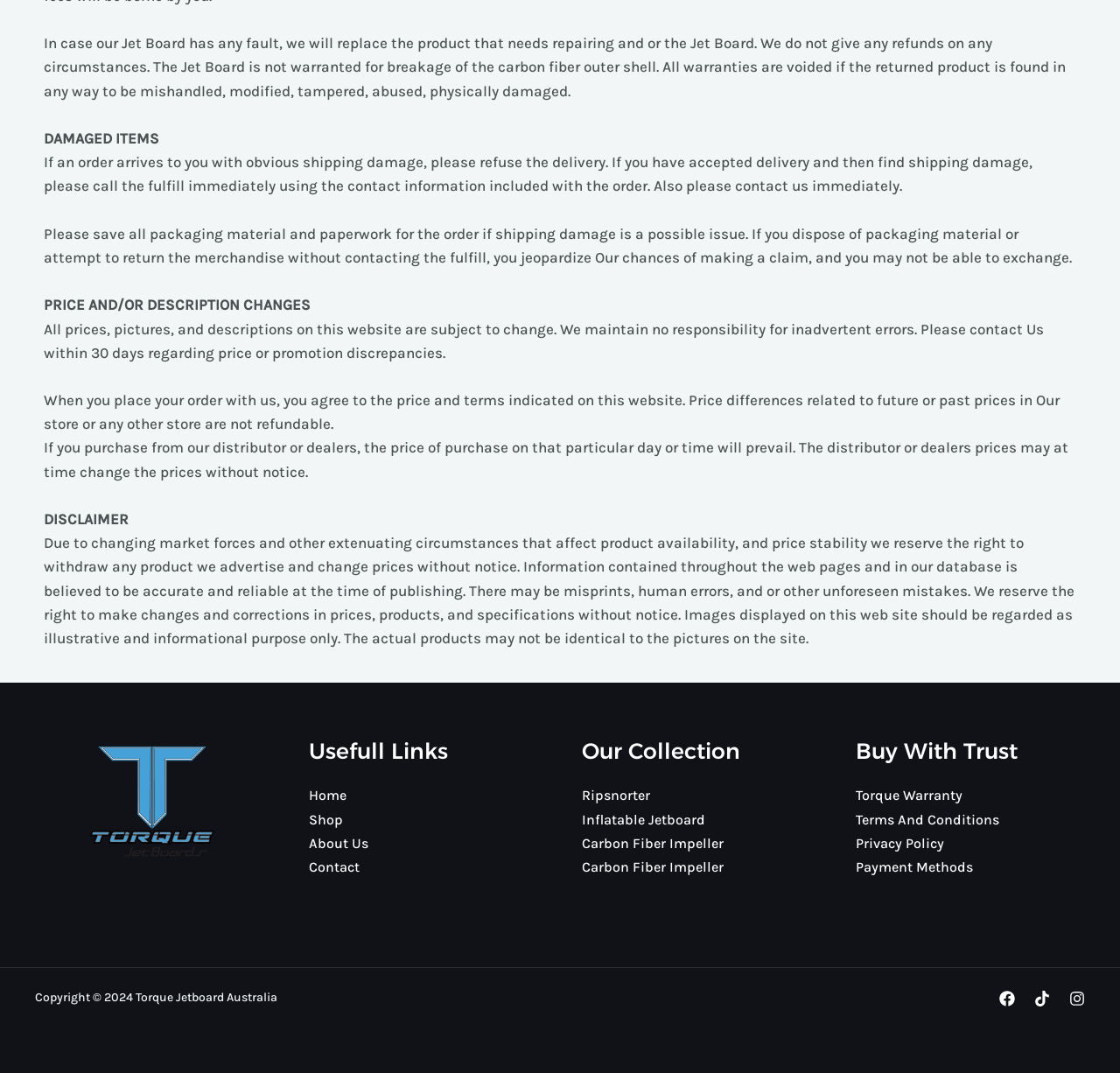Answer the question with a brief word or phrase:
Can prices on this website change?

Yes